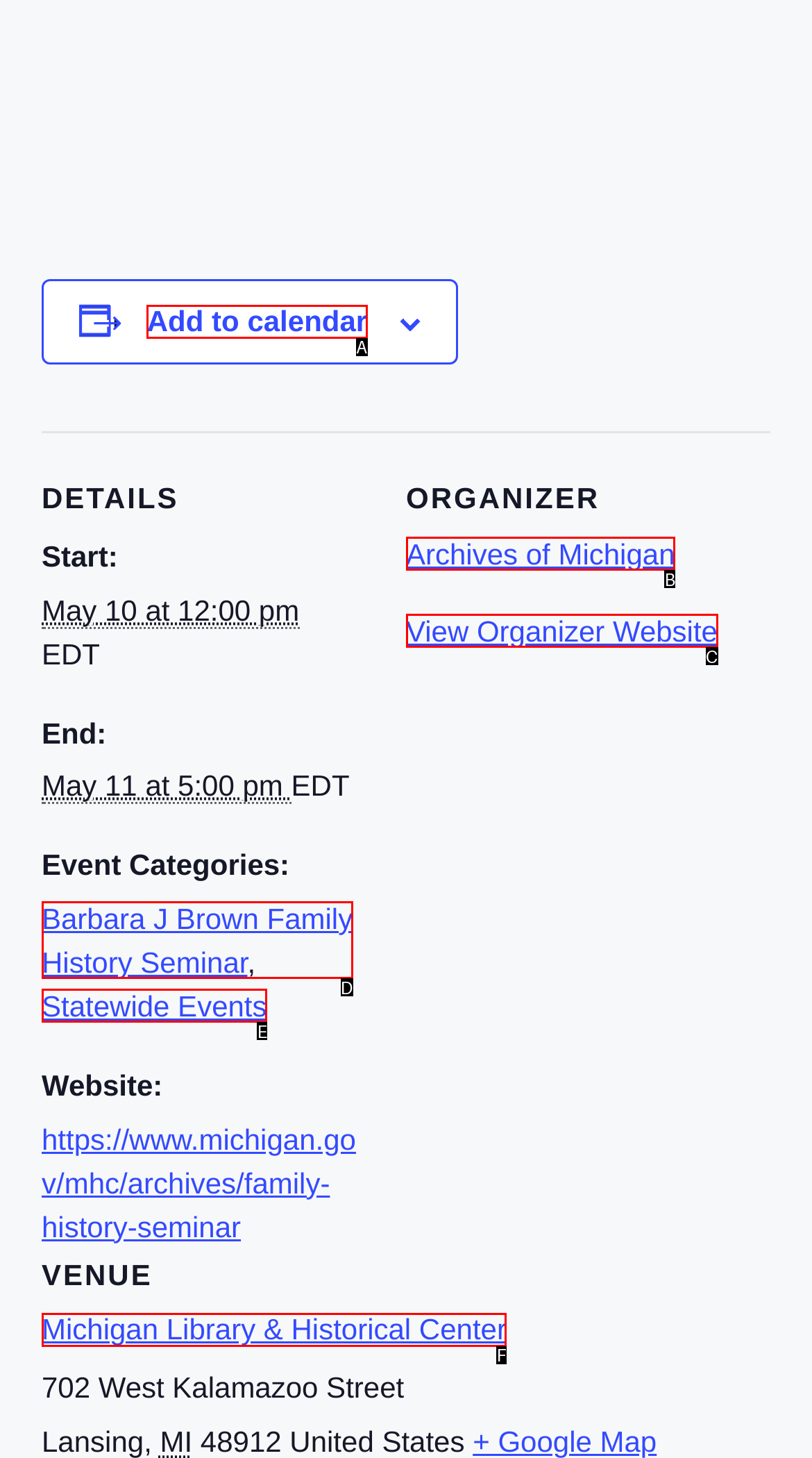From the choices provided, which HTML element best fits the description: Michigan Library & Historical Center? Answer with the appropriate letter.

F